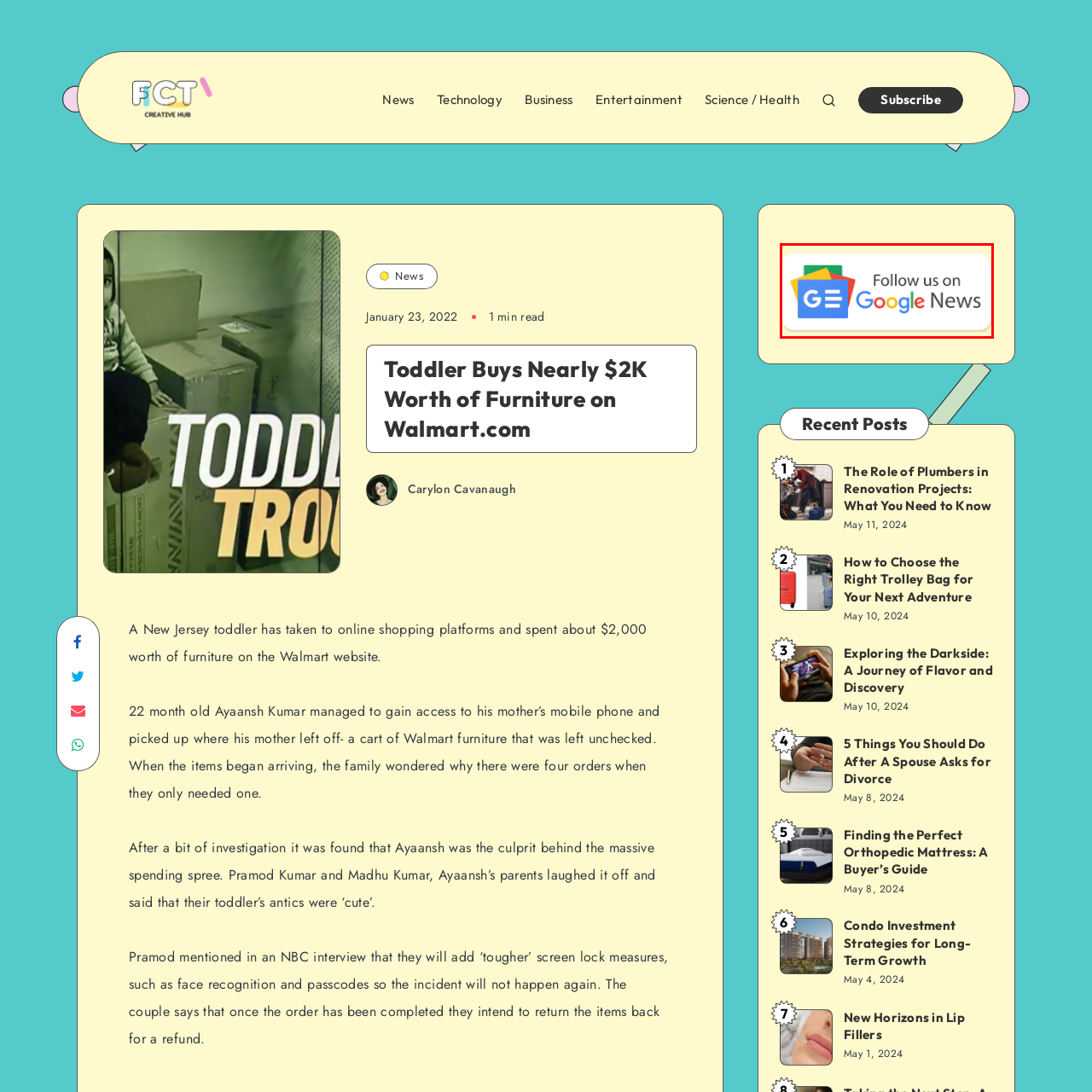Analyze the picture within the red frame, What is displayed alongside the text? 
Provide a one-word or one-phrase response.

Google News logo